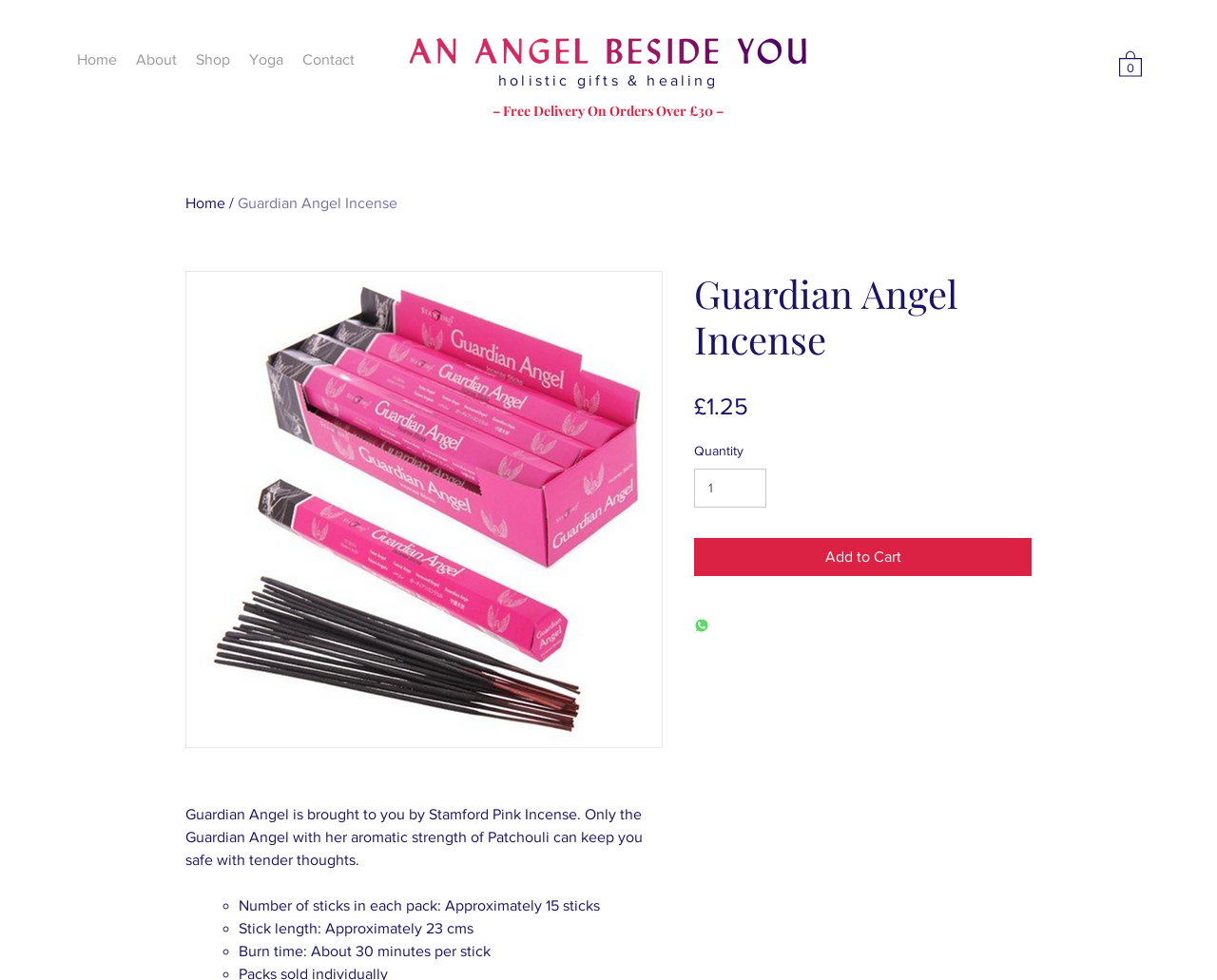Please mark the clickable region by giving the bounding box coordinates needed to complete this instruction: "Share the Guardian Angel Incense on WhatsApp".

[0.57, 0.63, 0.583, 0.648]